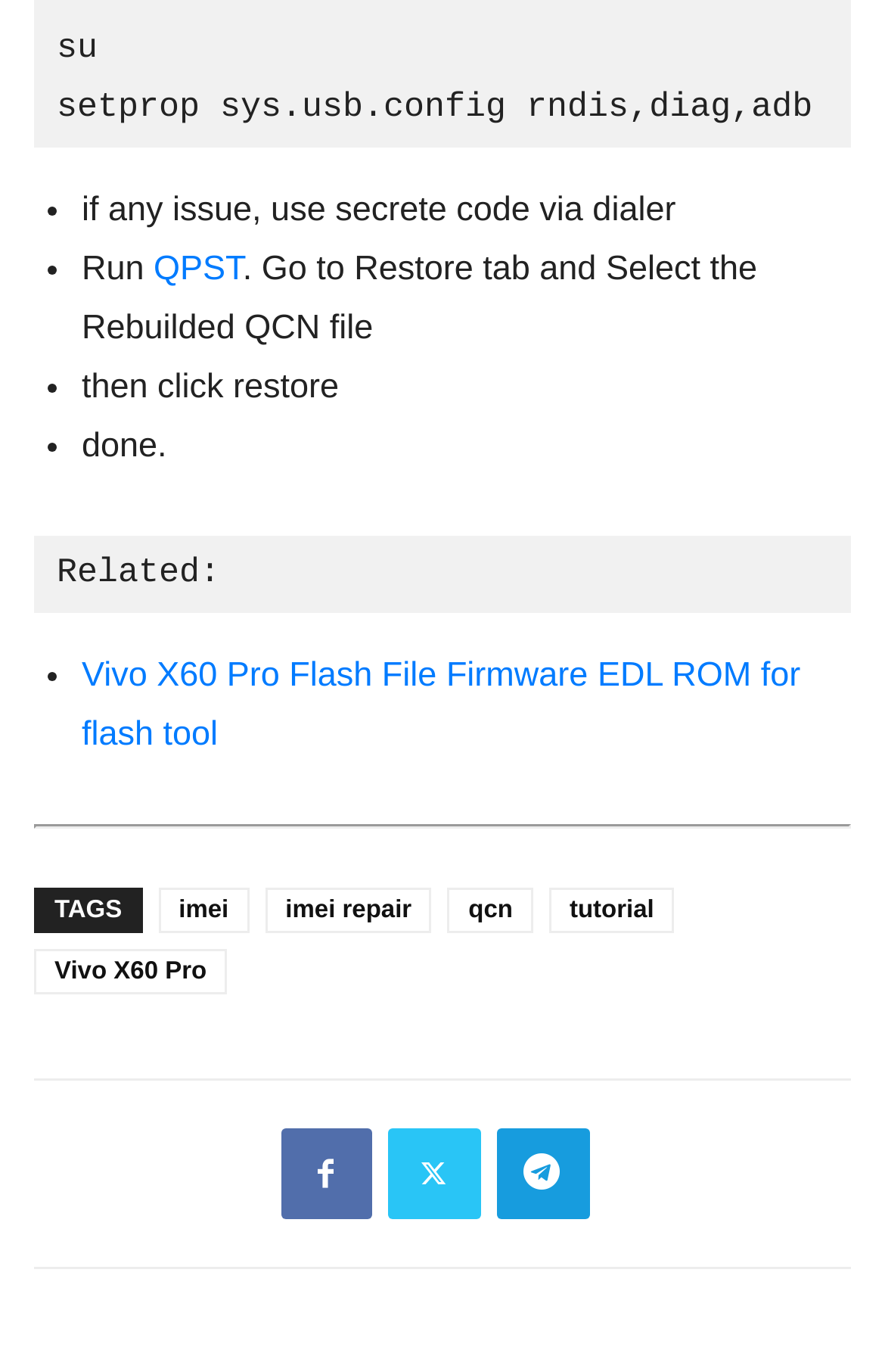What are the tags mentioned at the bottom of the webpage?
Please answer the question with as much detail as possible using the screenshot.

The webpage has a footer section that lists several tags, including 'imei', 'imei repair', 'qcn', 'tutorial', and 'Vivo X60 Pro'. These tags are likely related to the content of the webpage and can be used for searching or categorization purposes.